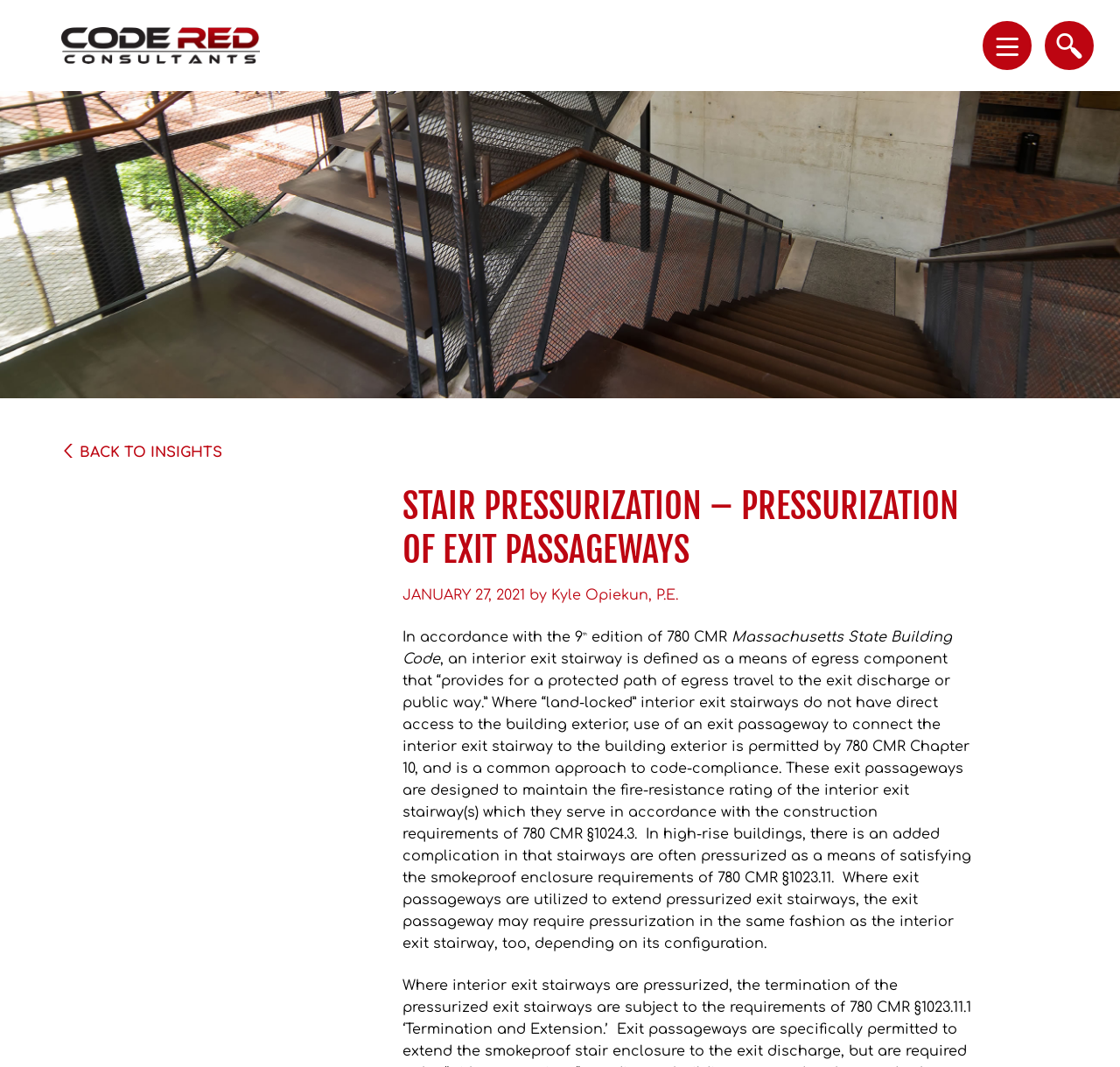Give a detailed explanation of the elements present on the webpage.

The webpage is about stair pressurization and exit passageways in accordance with the Massachusetts State Building Code. At the top left, there is a logo of "Code Red Consultants" with a link to the company's website. On the top right, there are two buttons, "Menu" and "Search", with a small gap in between. 

Below the logo, there is a link "BACK TO INSIGHTS" with an arrow icon. The main content starts with a heading "STAIR PRESSURIZATION – PRESSURIZATION OF EXIT PASSAGEWAYS" in a large font size. The date "JANUARY 27, 2021" and the author "Kyle Opiekun, P.E." are displayed below the heading. 

The main article begins with a description of an interior exit stairway according to the 9th edition of 780 CMR Massachusetts State Building Code. The text explains the definition of an interior exit stairway and its relation to exit passageways, including the requirements for high-rise buildings. The article is divided into paragraphs with a clear structure, making it easy to follow.